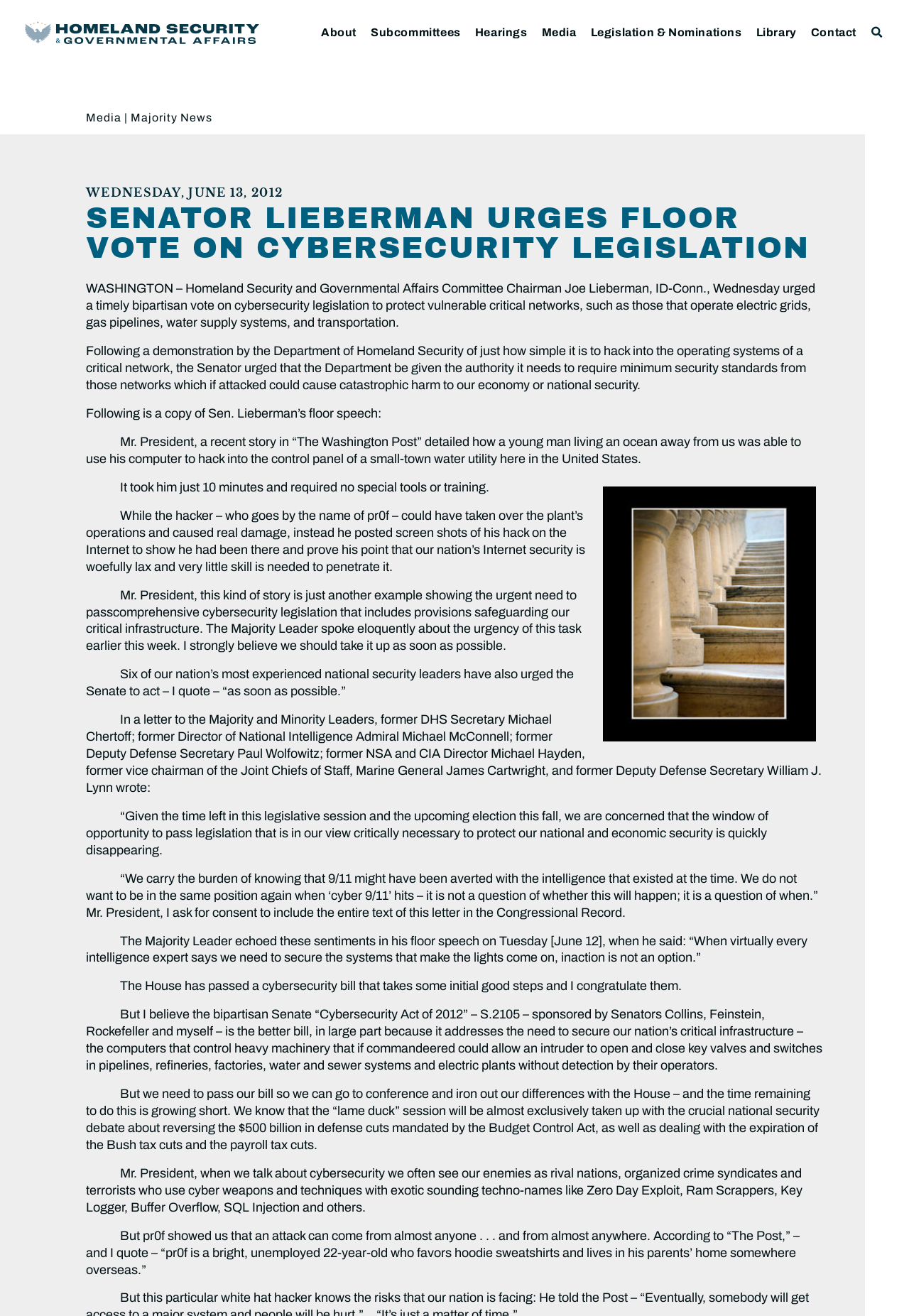Please respond to the question using a single word or phrase:
What is the name of the committee?

Homeland Security & Governmental Affairs